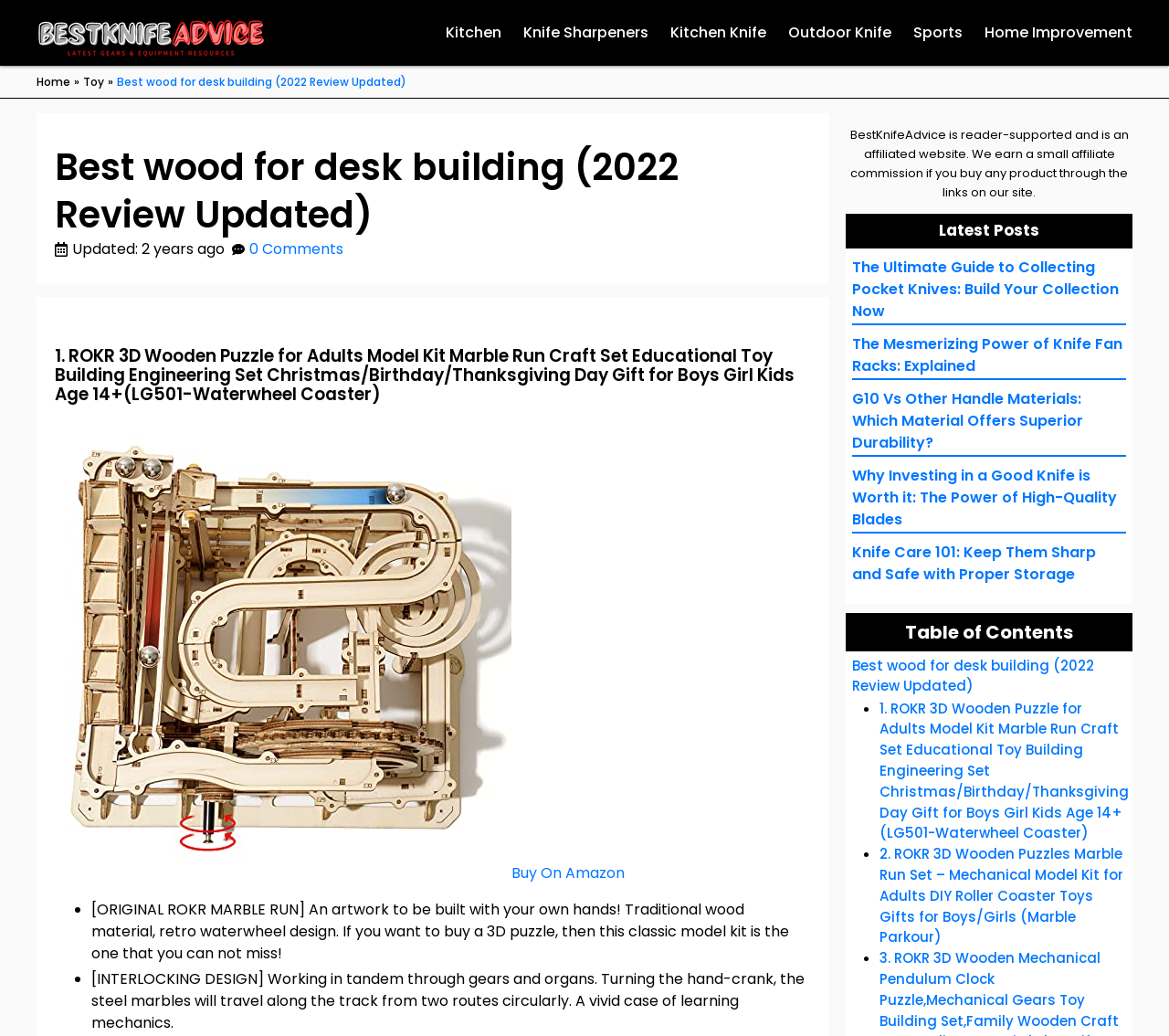Indicate the bounding box coordinates of the element that needs to be clicked to satisfy the following instruction: "View the 'ROKR 3D Wooden Puzzle for Adults Model Kit Marble Run Craft Set Educational Toy Building Engineering Set Christmas/Birthday/Thanksgiving Day Gift for Boys Girl Kids Age 14+(LG501-Waterwheel Coaster)' product". The coordinates should be four float numbers between 0 and 1, i.e., [left, top, right, bottom].

[0.047, 0.832, 0.438, 0.853]